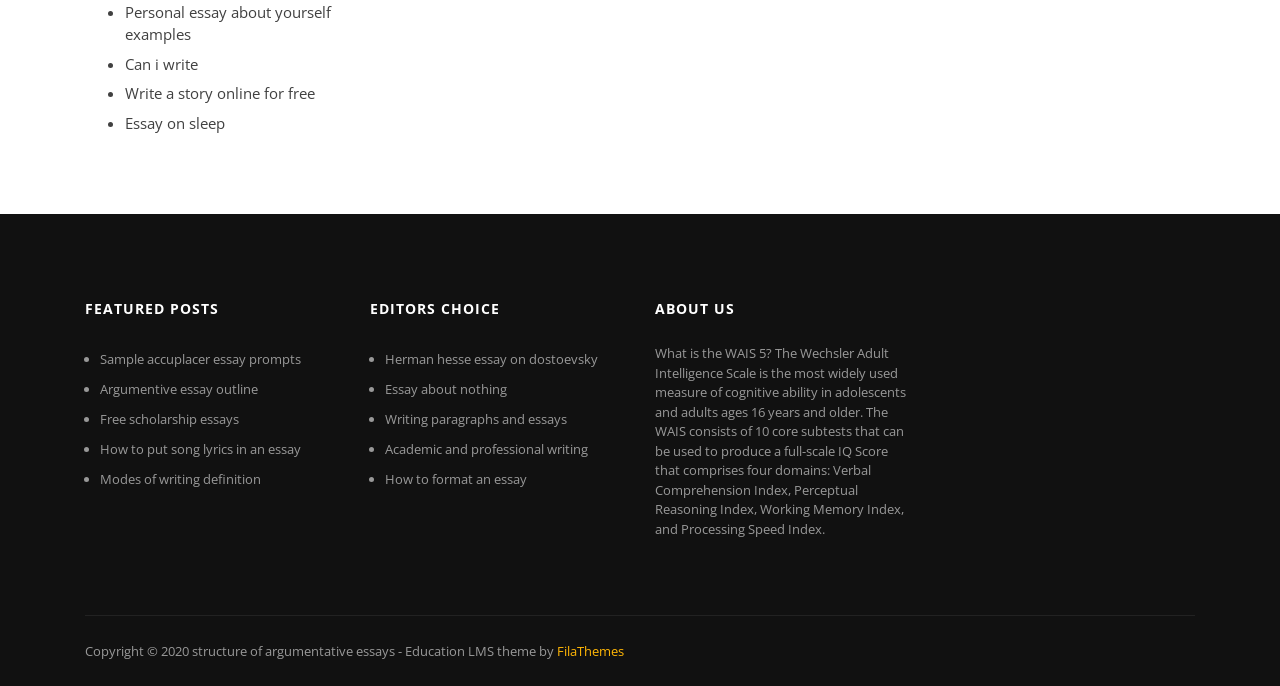Answer the following in one word or a short phrase: 
What is the topic of the text below the 'ABOUT US' heading?

WAIS 5